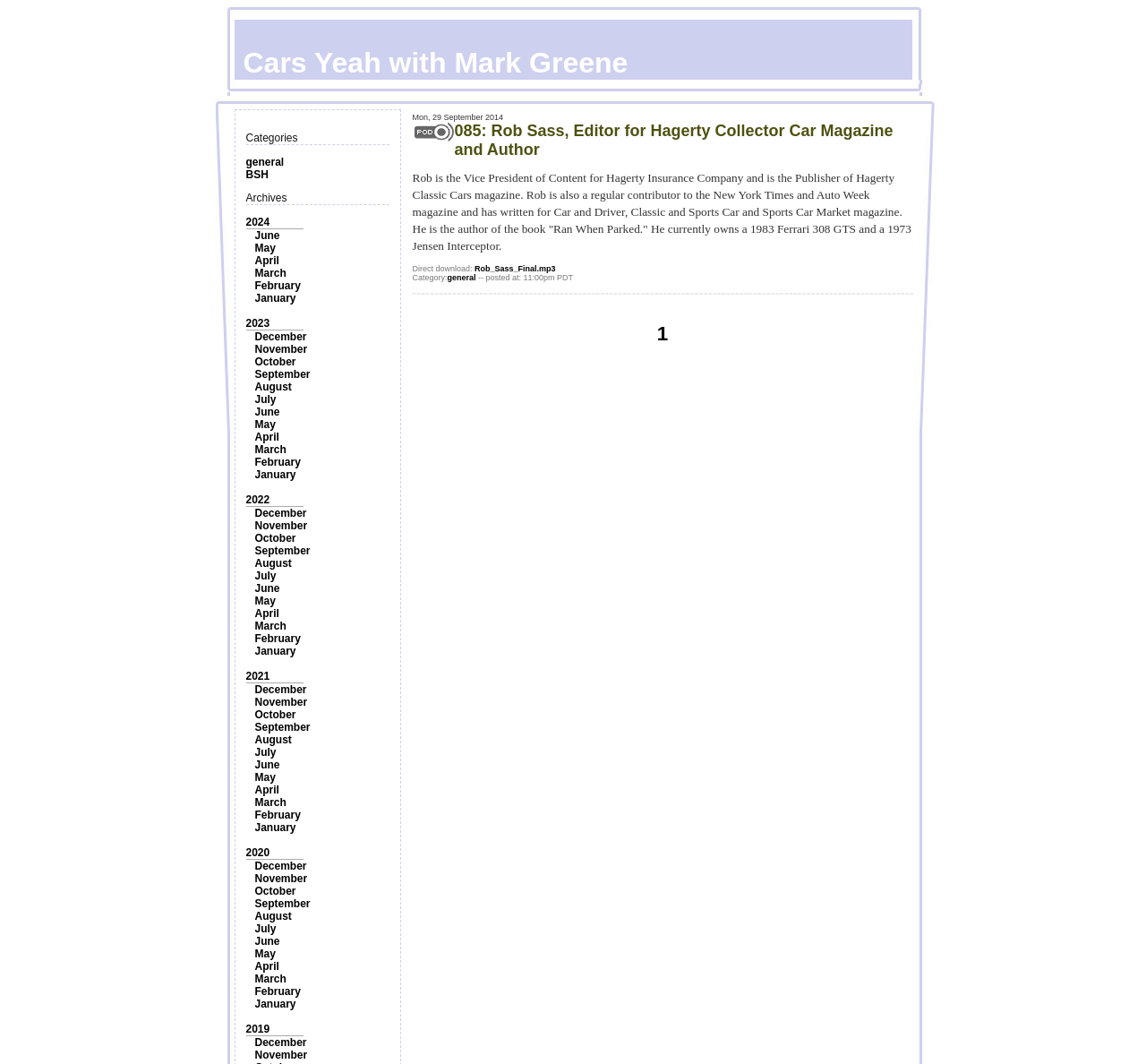Determine the bounding box coordinates of the clickable area required to perform the following instruction: "Explore the archives for 2023". The coordinates should be represented as four float numbers between 0 and 1: [left, top, right, bottom].

[0.214, 0.298, 0.235, 0.31]